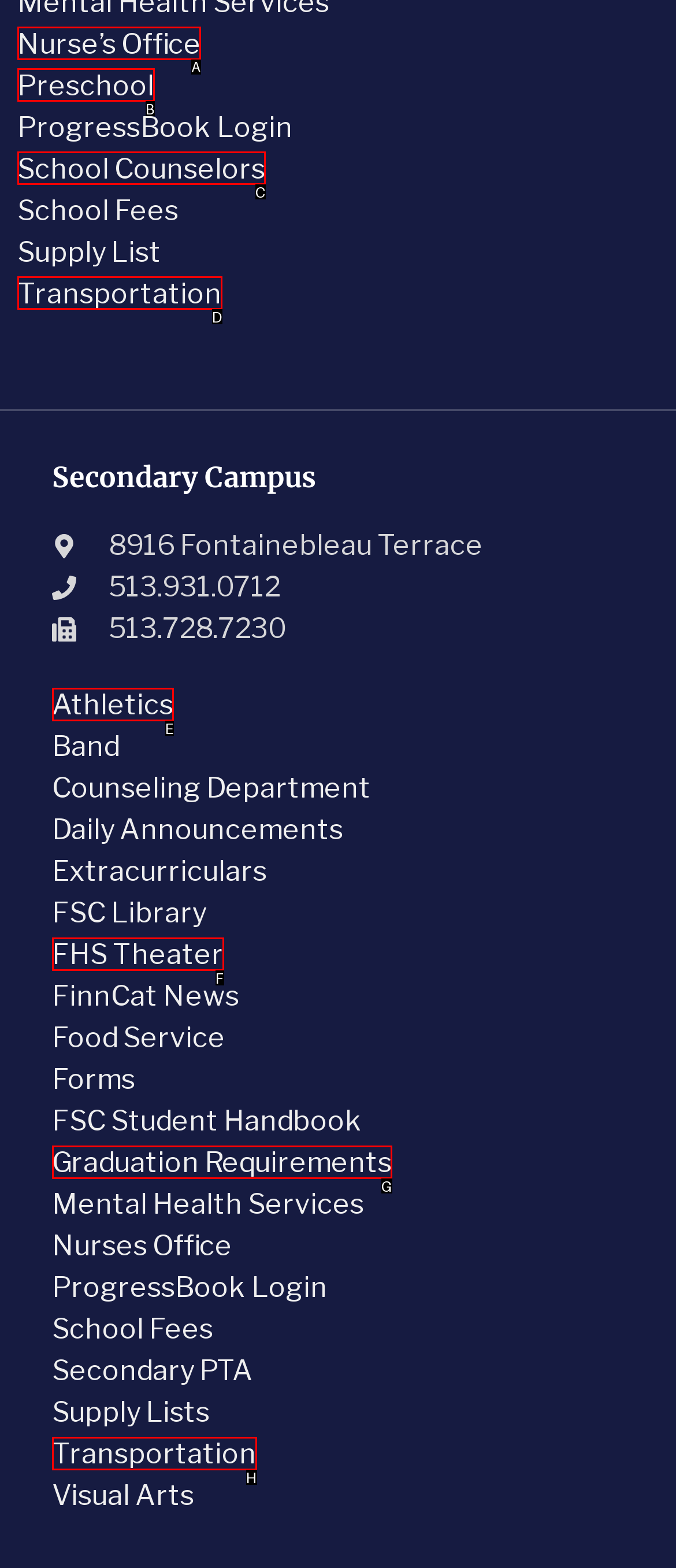Identify the correct lettered option to click in order to perform this task: visit Nurse’s Office. Respond with the letter.

A